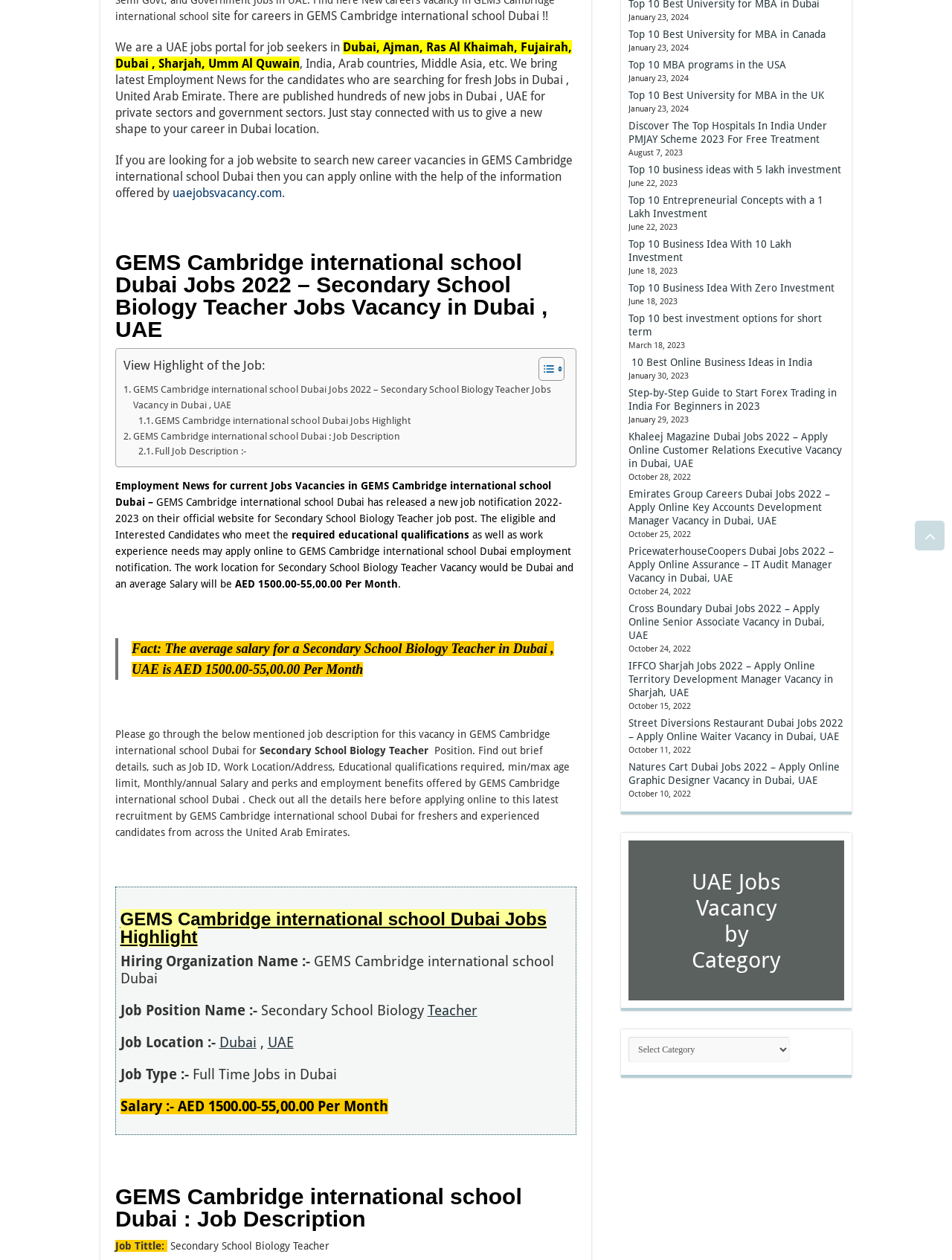Locate the bounding box of the user interface element based on this description: "UAE".

[0.281, 0.821, 0.308, 0.833]